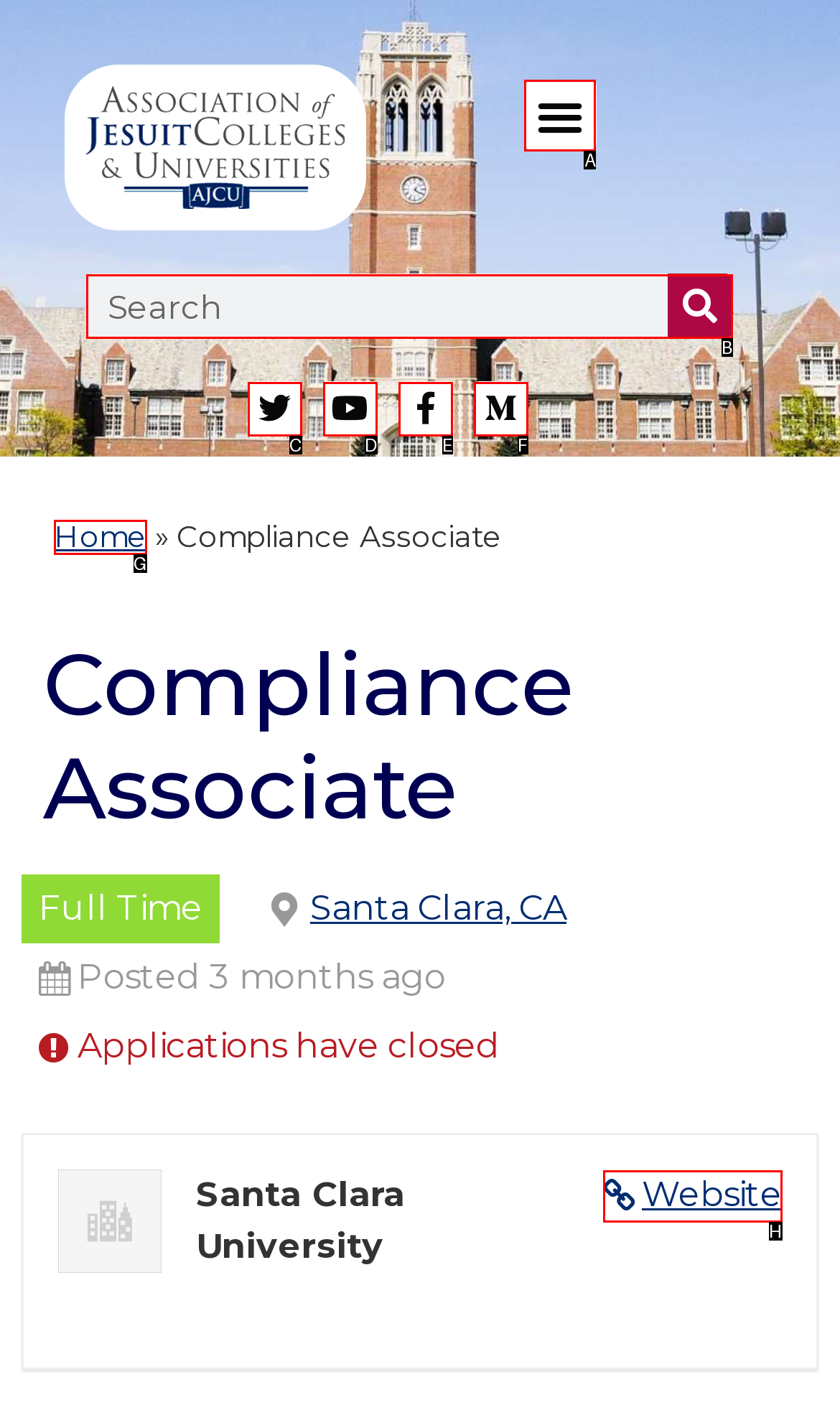Determine which UI element you should click to perform the task: Search for a job
Provide the letter of the correct option from the given choices directly.

B